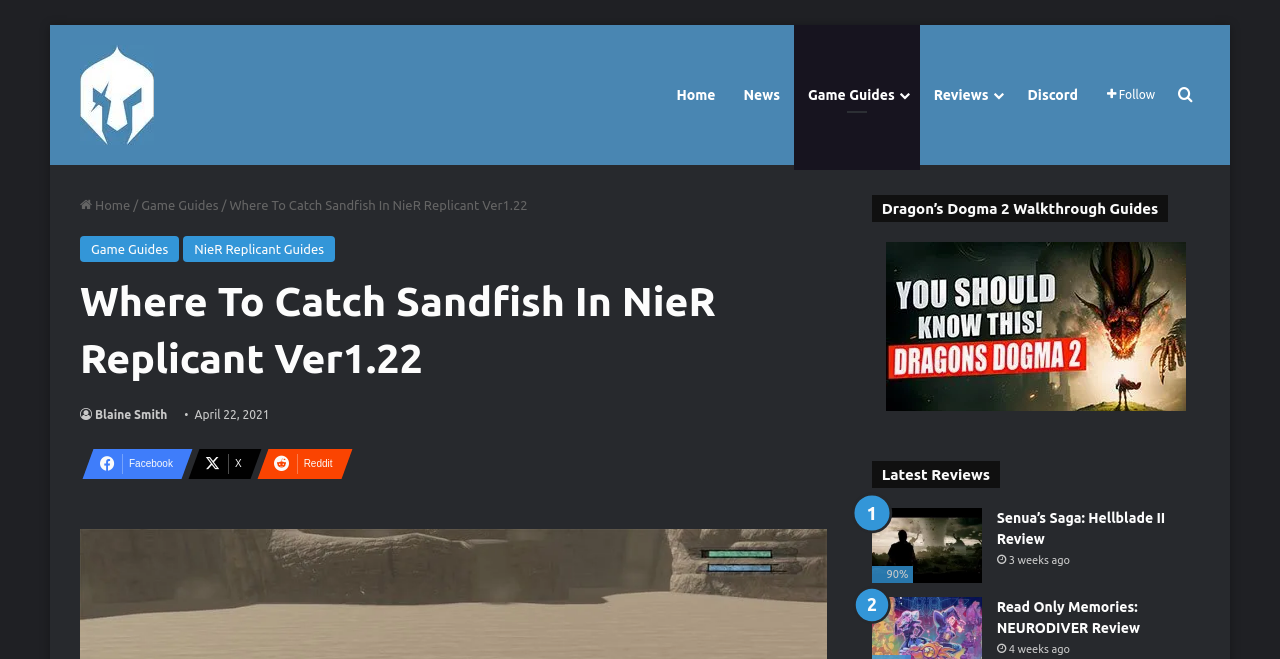Provide a thorough and detailed response to the question by examining the image: 
What is the date of the current article?

The date of the current article can be found below the title of the article, where it says 'April 22, 2021', indicating that the article was published on this date.